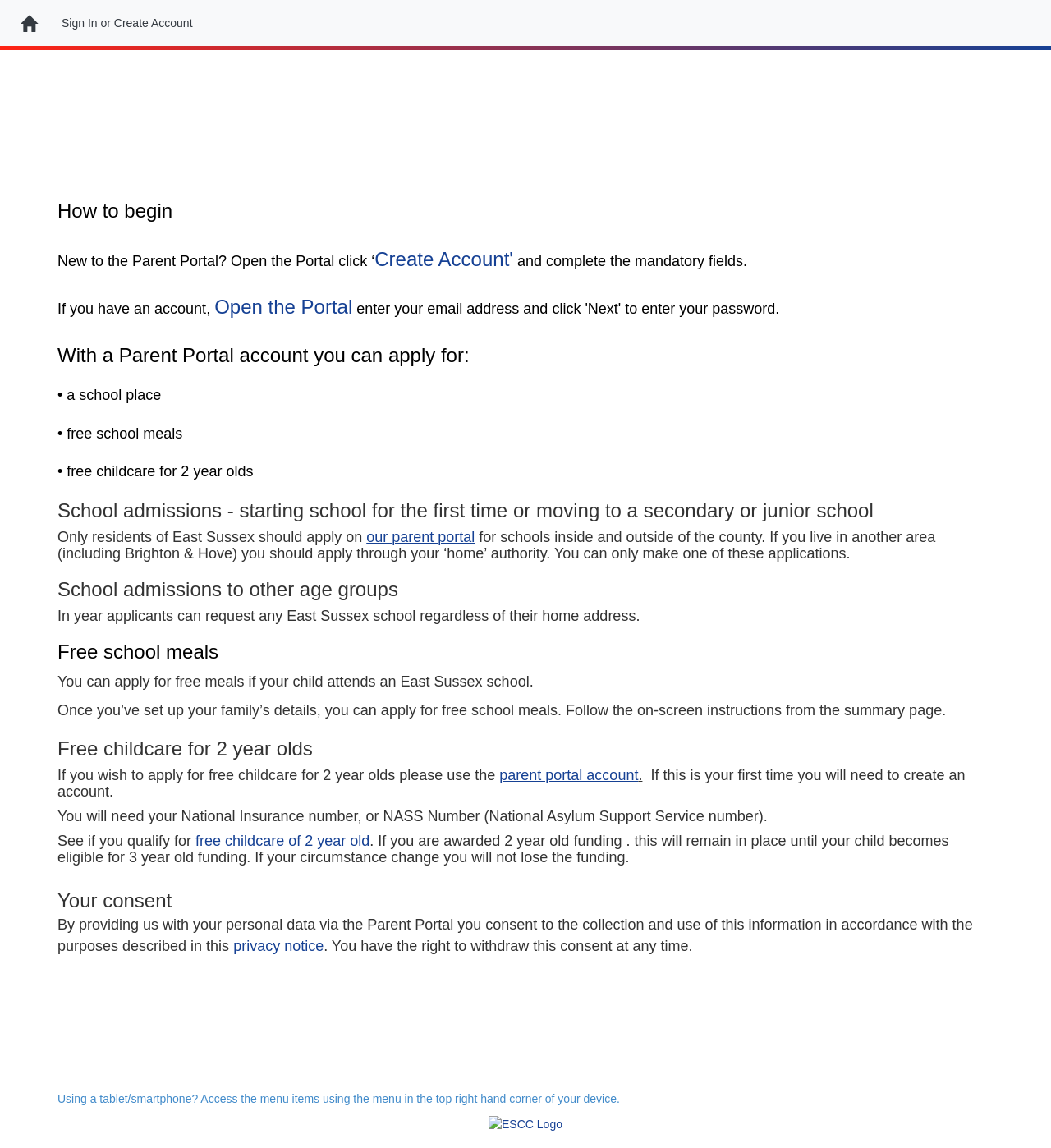Identify the primary heading of the webpage and provide its text.

How to begin